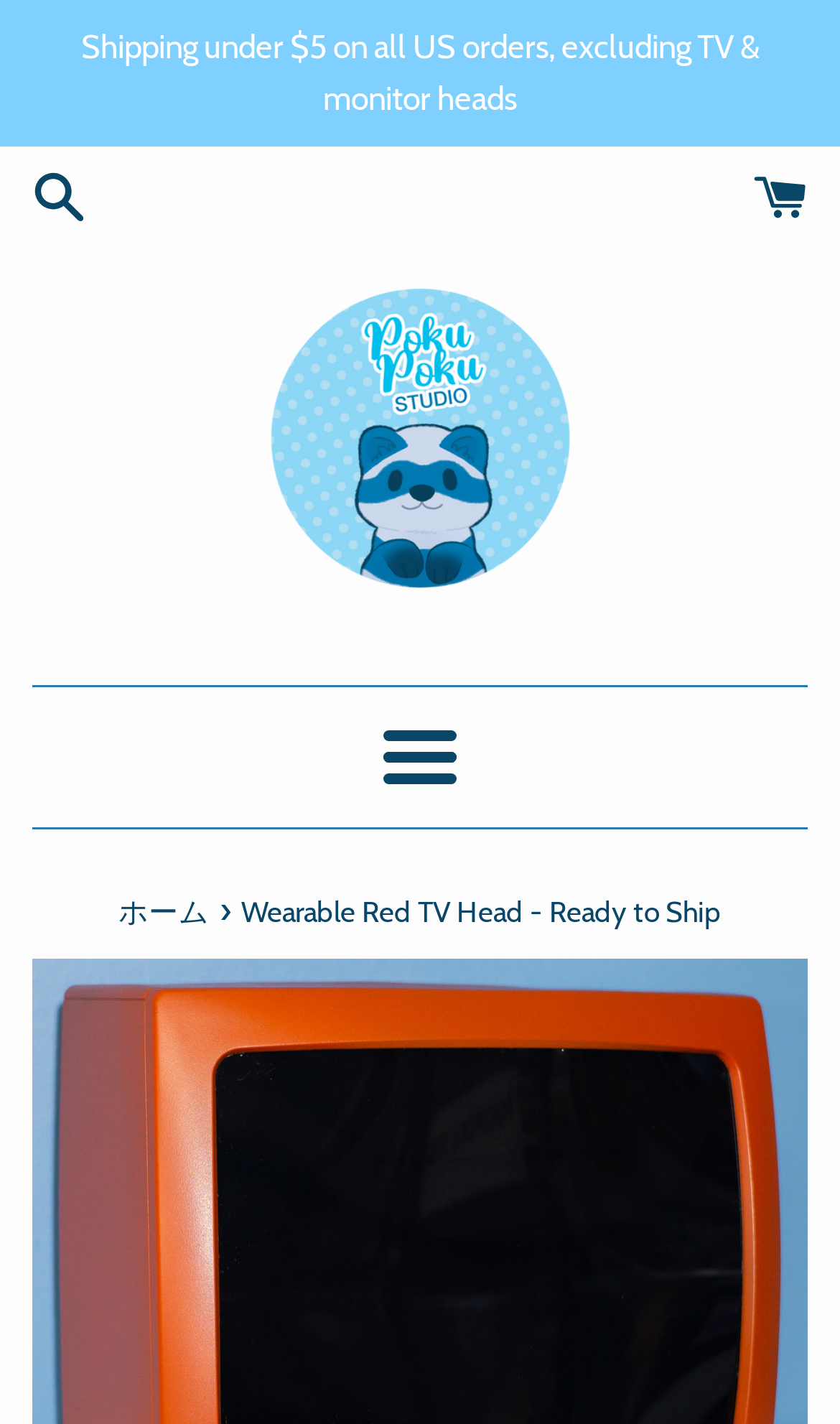What is the shipping cost for US orders?
We need a detailed and meticulous answer to the question.

The static text at the top of the page mentions 'Shipping under $5 on all US orders, excluding TV & monitor heads', which indicates that the shipping cost for US orders is under $5.